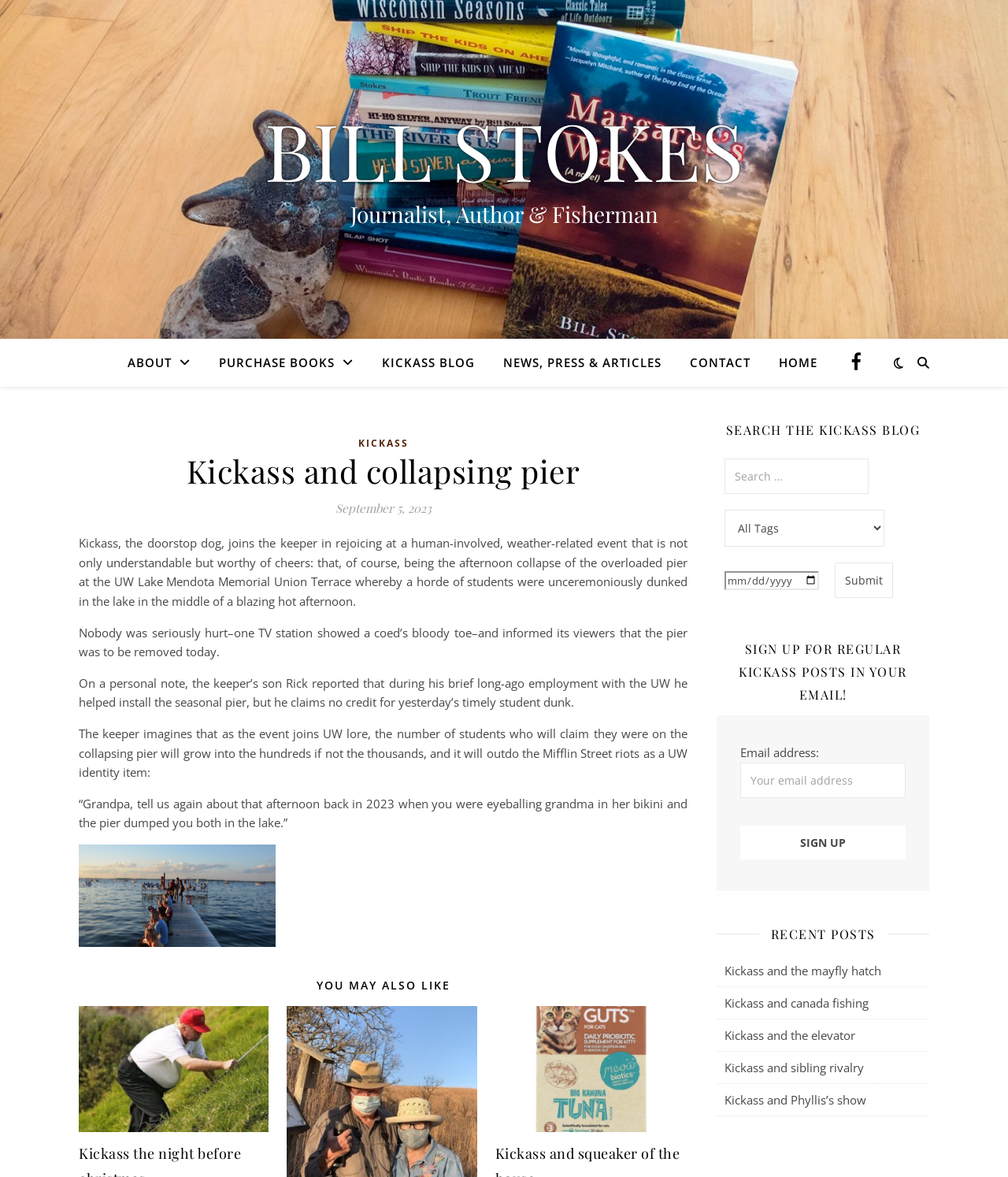Use a single word or phrase to answer the question:
How many recent posts are listed?

5